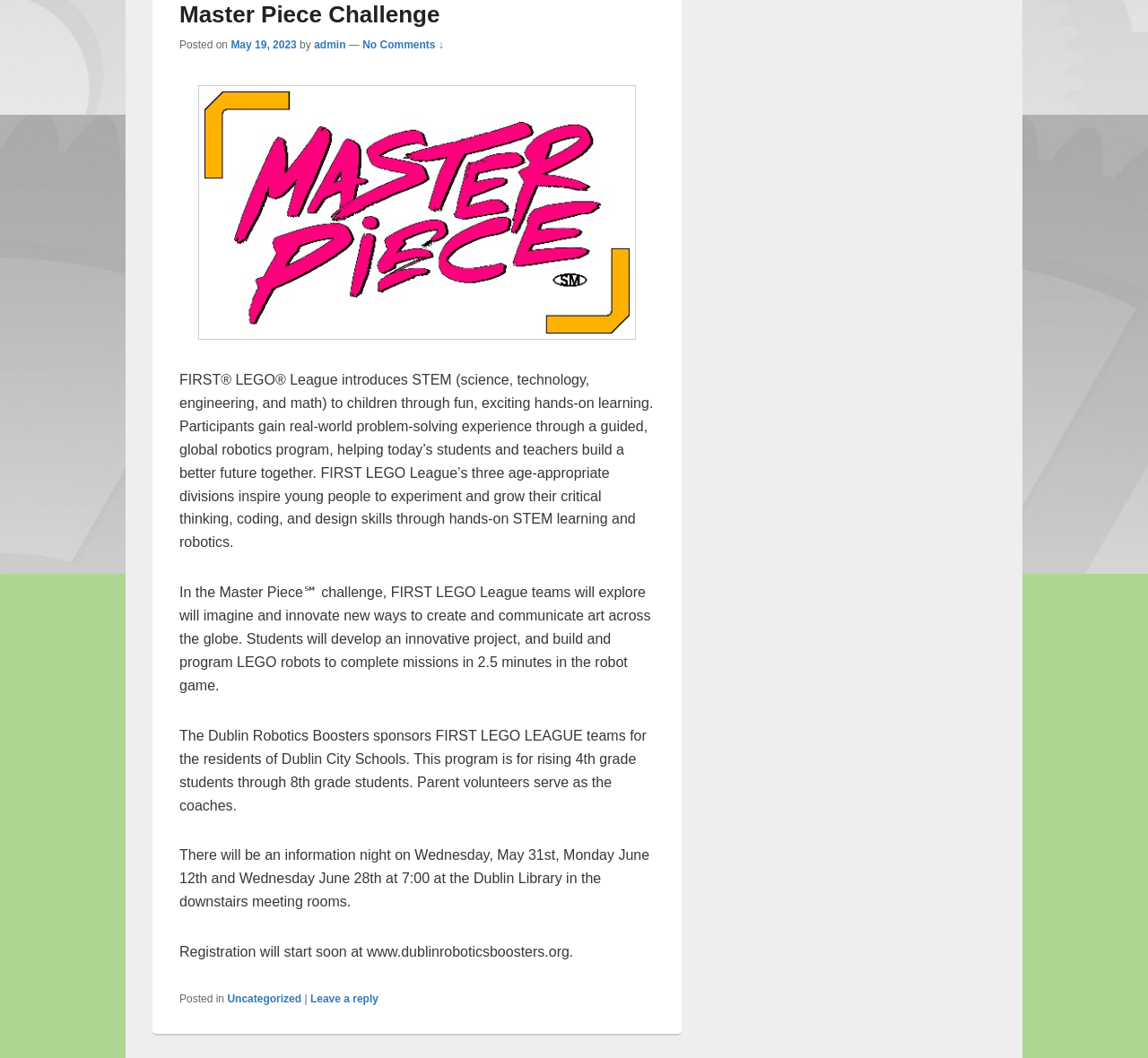Give the bounding box coordinates for the element described as: "admin".

[0.274, 0.036, 0.301, 0.048]